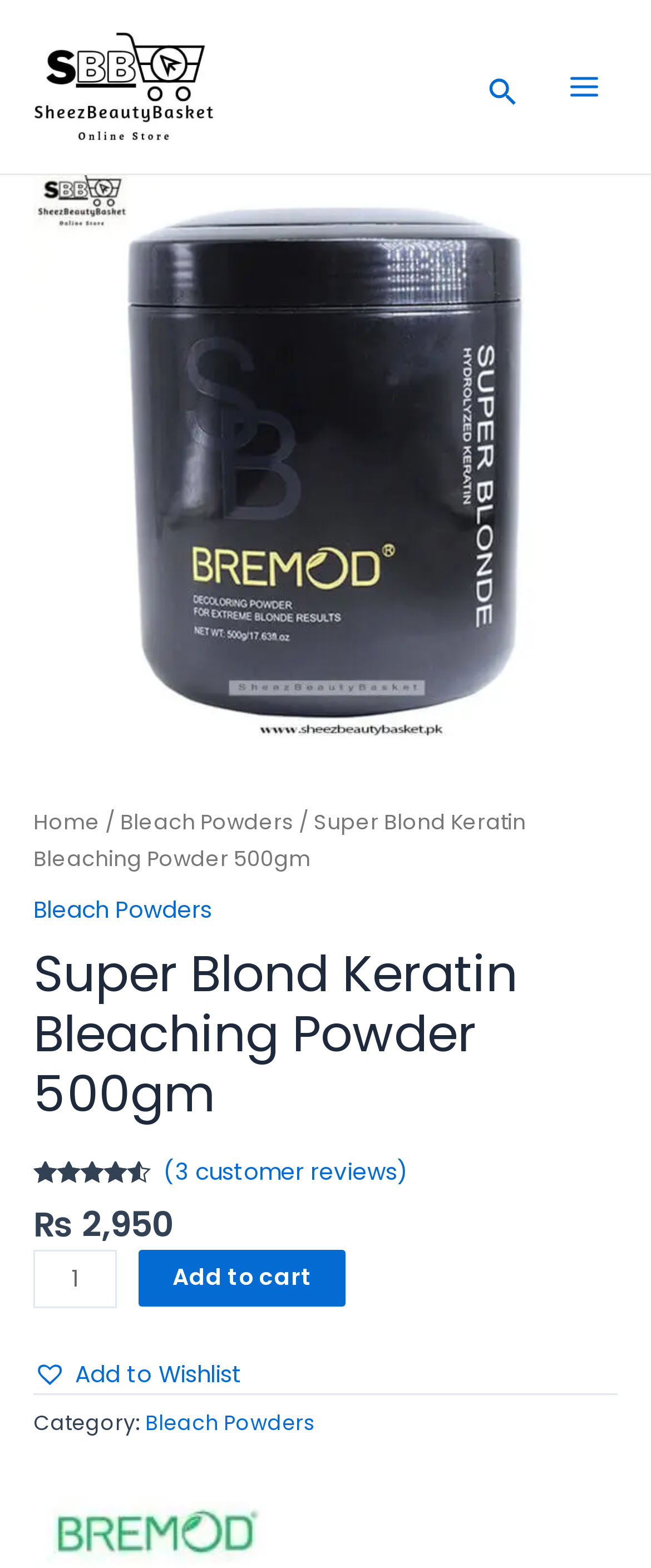Identify the bounding box coordinates for the UI element described by the following text: "Add to cart". Provide the coordinates as four float numbers between 0 and 1, in the format [left, top, right, bottom].

[0.214, 0.797, 0.532, 0.833]